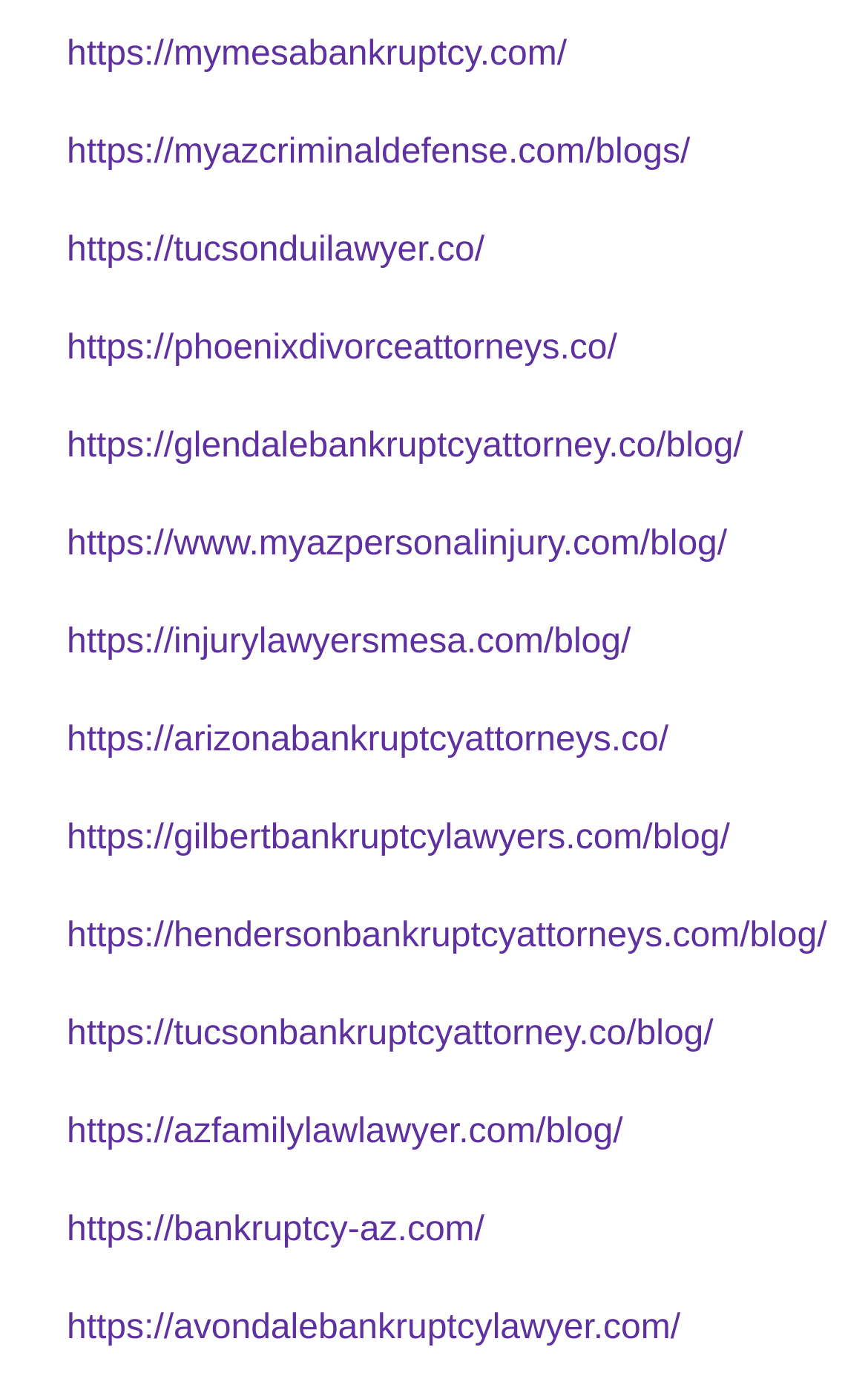Find the bounding box coordinates of the element you need to click on to perform this action: 'check tucson bankruptcy attorney blog'. The coordinates should be represented by four float values between 0 and 1, in the format [left, top, right, bottom].

[0.077, 0.726, 0.822, 0.753]